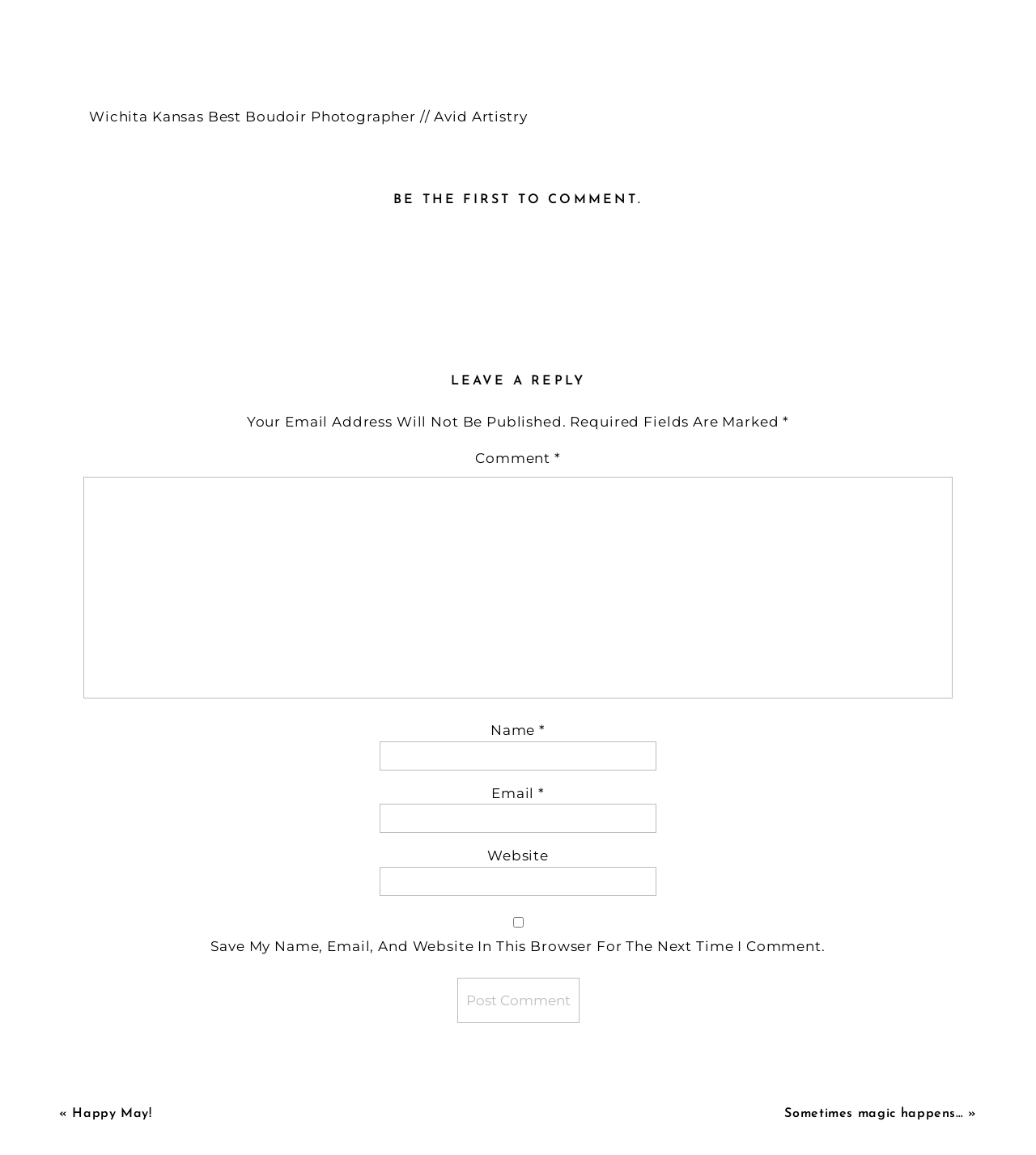What is required to leave a comment?
Respond to the question with a well-detailed and thorough answer.

I can see that the input fields for name, email, and comment are marked as required, indicated by the '*' symbol. This means that users must fill in these fields in order to leave a comment.